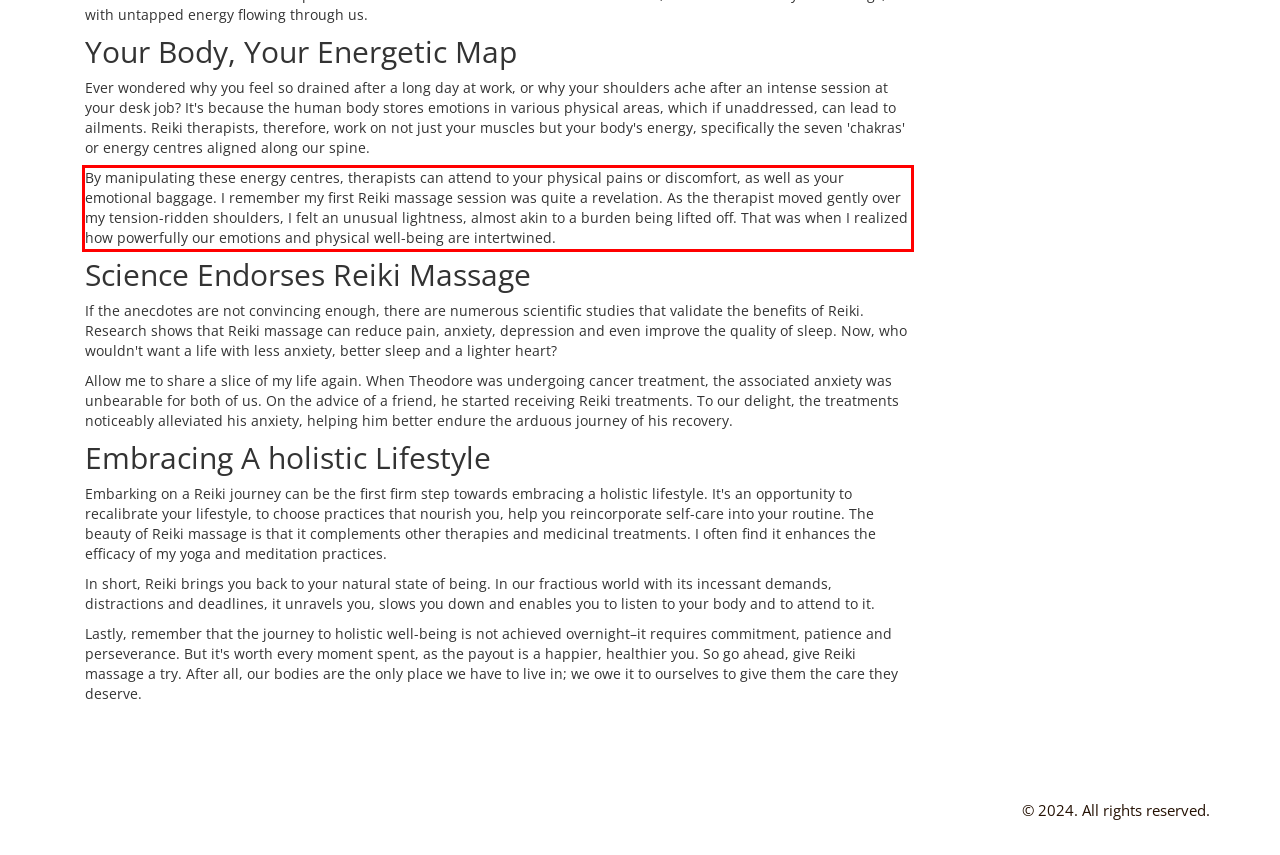Please extract the text content from the UI element enclosed by the red rectangle in the screenshot.

By manipulating these energy centres, therapists can attend to your physical pains or discomfort, as well as your emotional baggage. I remember my first Reiki massage session was quite a revelation. As the therapist moved gently over my tension-ridden shoulders, I felt an unusual lightness, almost akin to a burden being lifted off. That was when I realized how powerfully our emotions and physical well-being are intertwined.